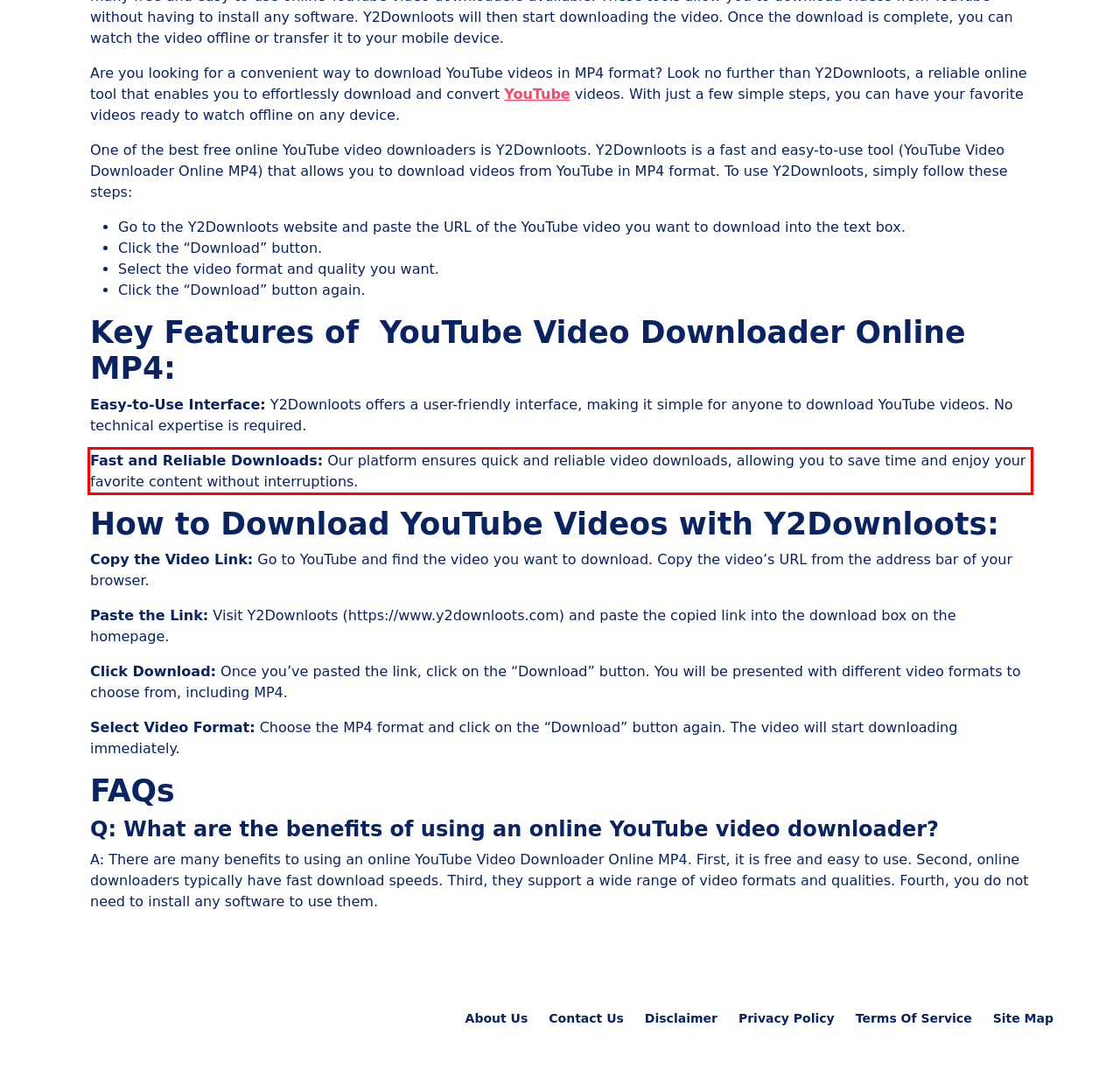Using the provided webpage screenshot, identify and read the text within the red rectangle bounding box.

Fast and Reliable Downloads: Our platform ensures quick and reliable video downloads, allowing you to save time and enjoy your favorite content without interruptions.